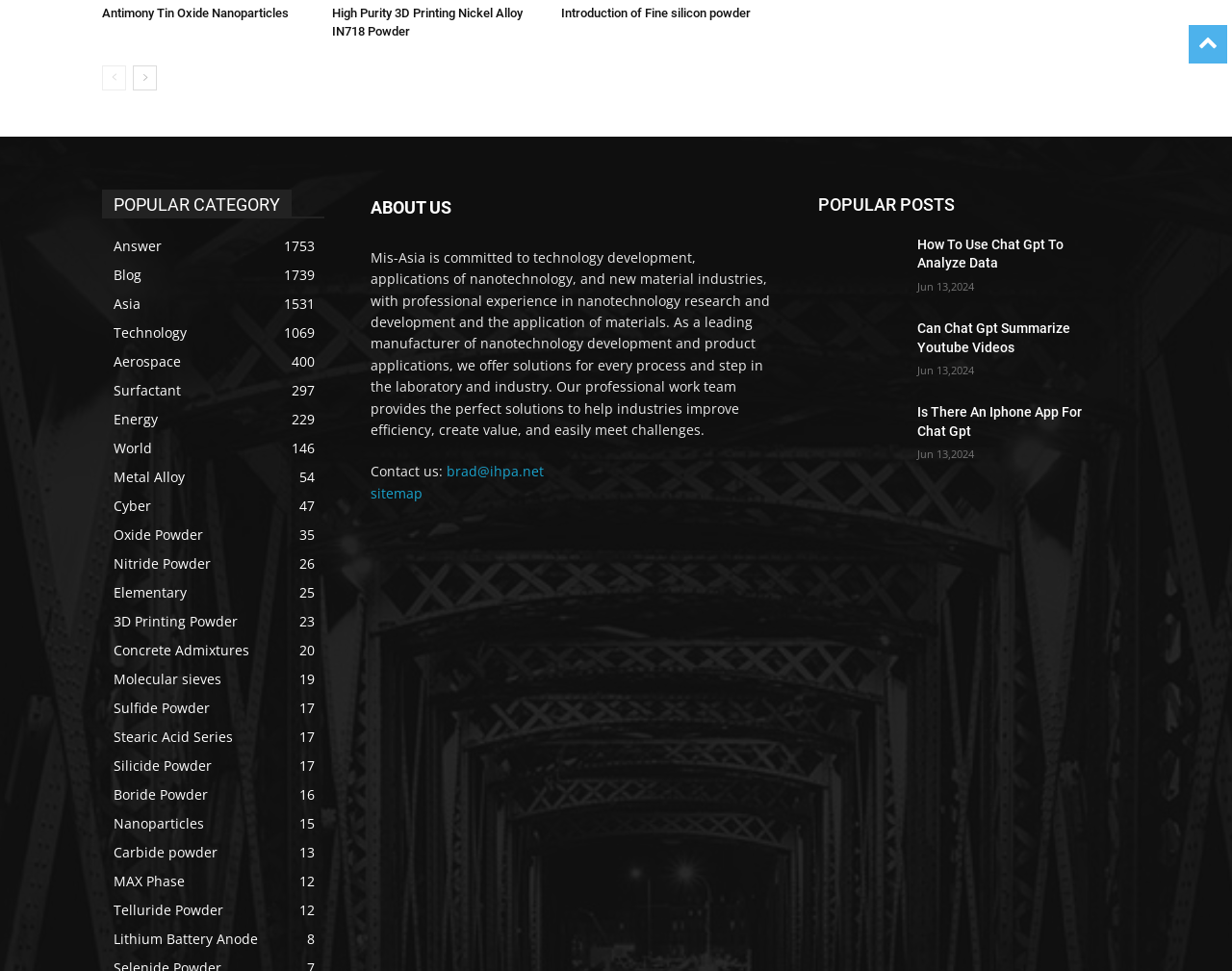Determine the bounding box coordinates of the region that needs to be clicked to achieve the task: "Learn more about the company".

[0.301, 0.205, 0.366, 0.223]